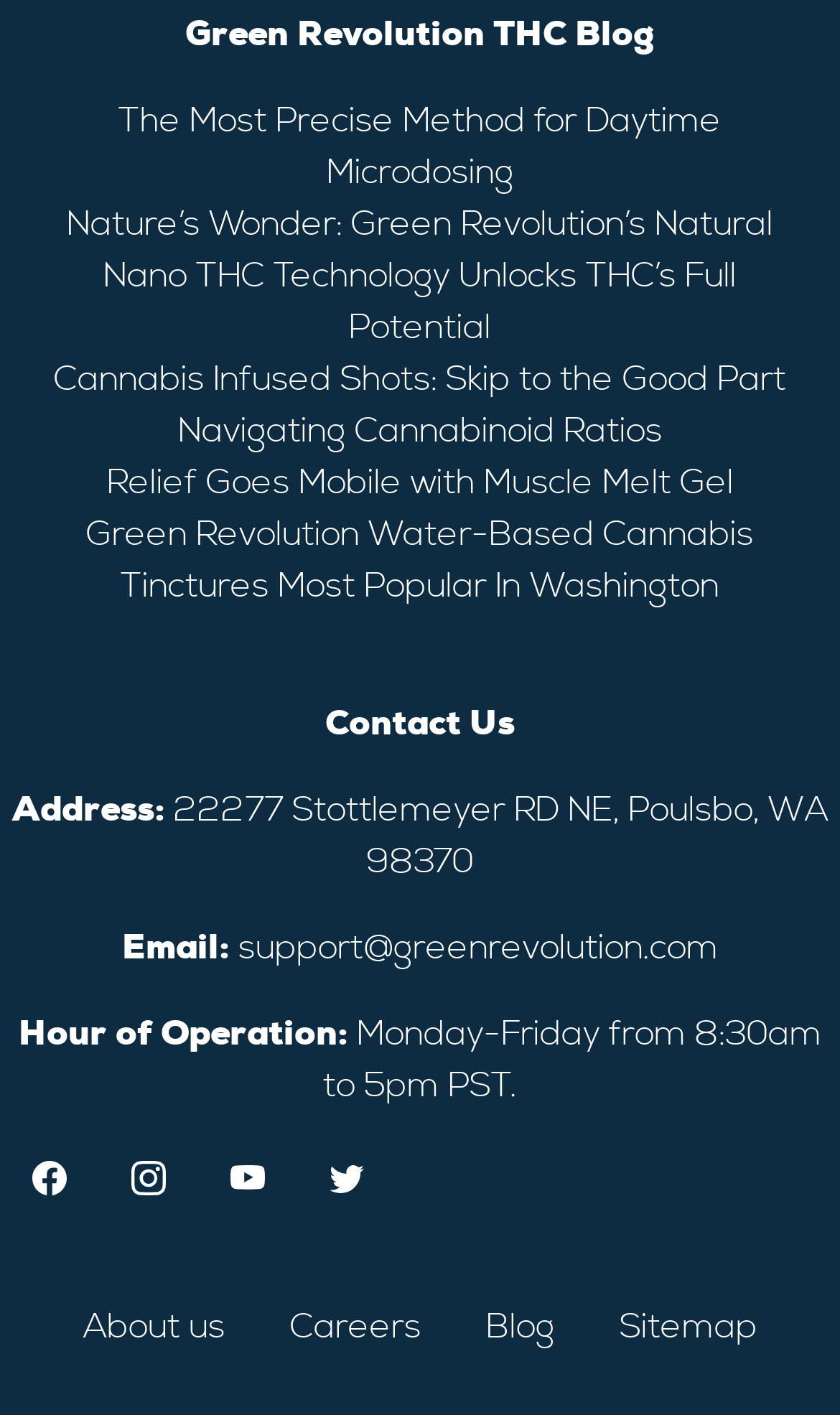Highlight the bounding box coordinates of the region I should click on to meet the following instruction: "Follow the company on Facebook".

[0.038, 0.809, 0.079, 0.846]